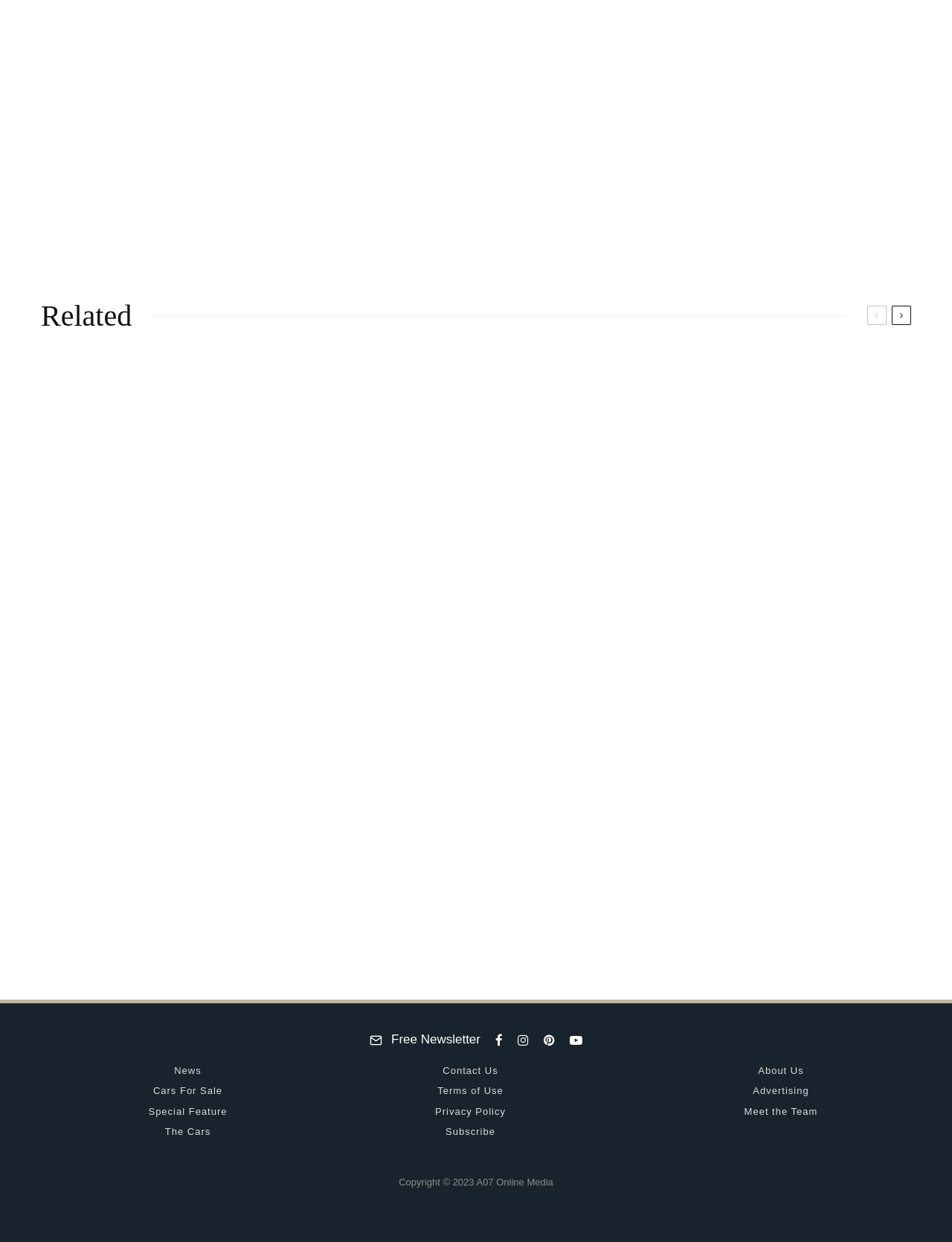Identify the bounding box coordinates for the element you need to click to achieve the following task: "Read about the 11th U.S. Bugatti Festival". The coordinates must be four float values ranging from 0 to 1, formatted as [left, top, right, bottom].

[0.654, 0.285, 0.957, 0.517]